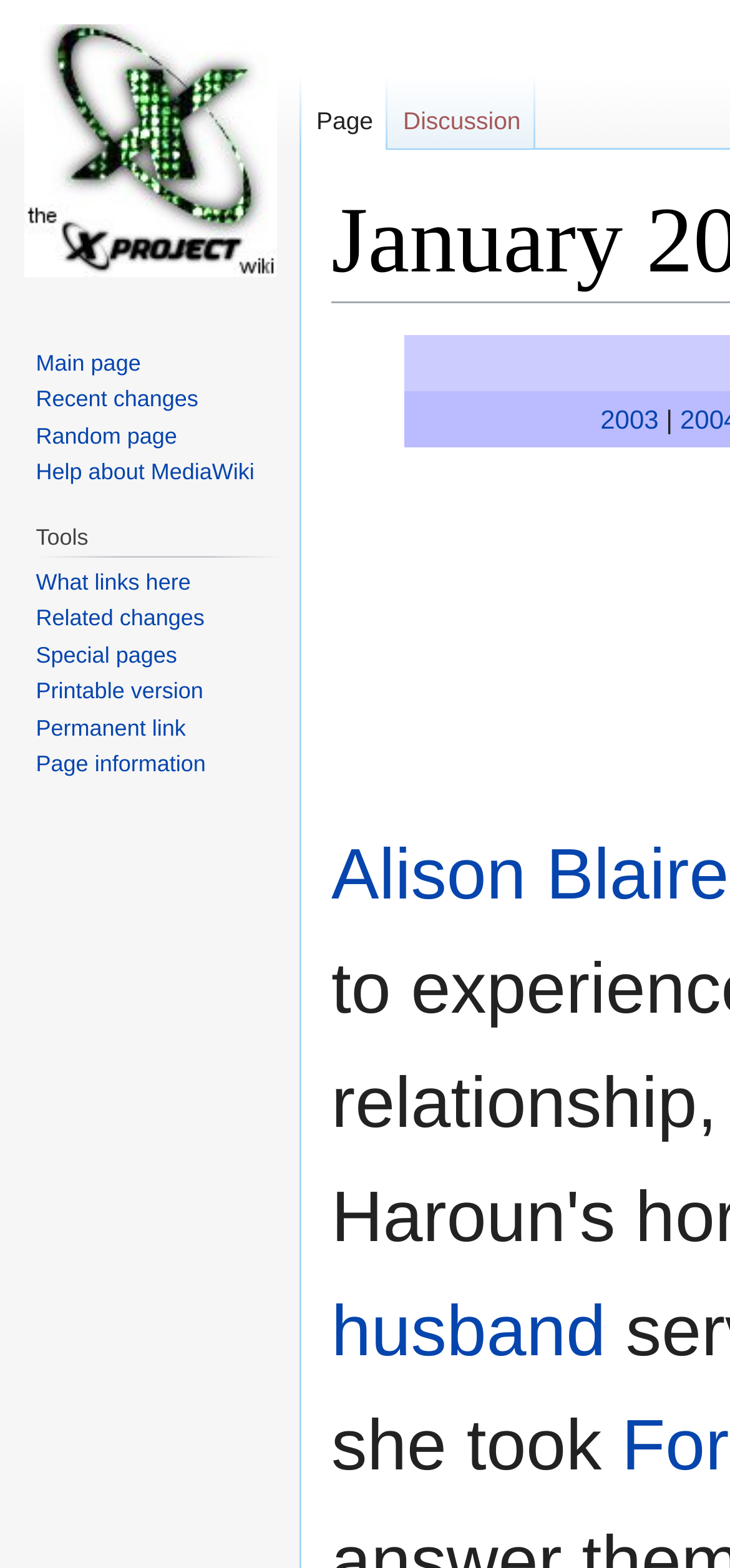Specify the bounding box coordinates of the region I need to click to perform the following instruction: "Get help about MediaWiki". The coordinates must be four float numbers in the range of 0 to 1, i.e., [left, top, right, bottom].

[0.049, 0.293, 0.348, 0.31]